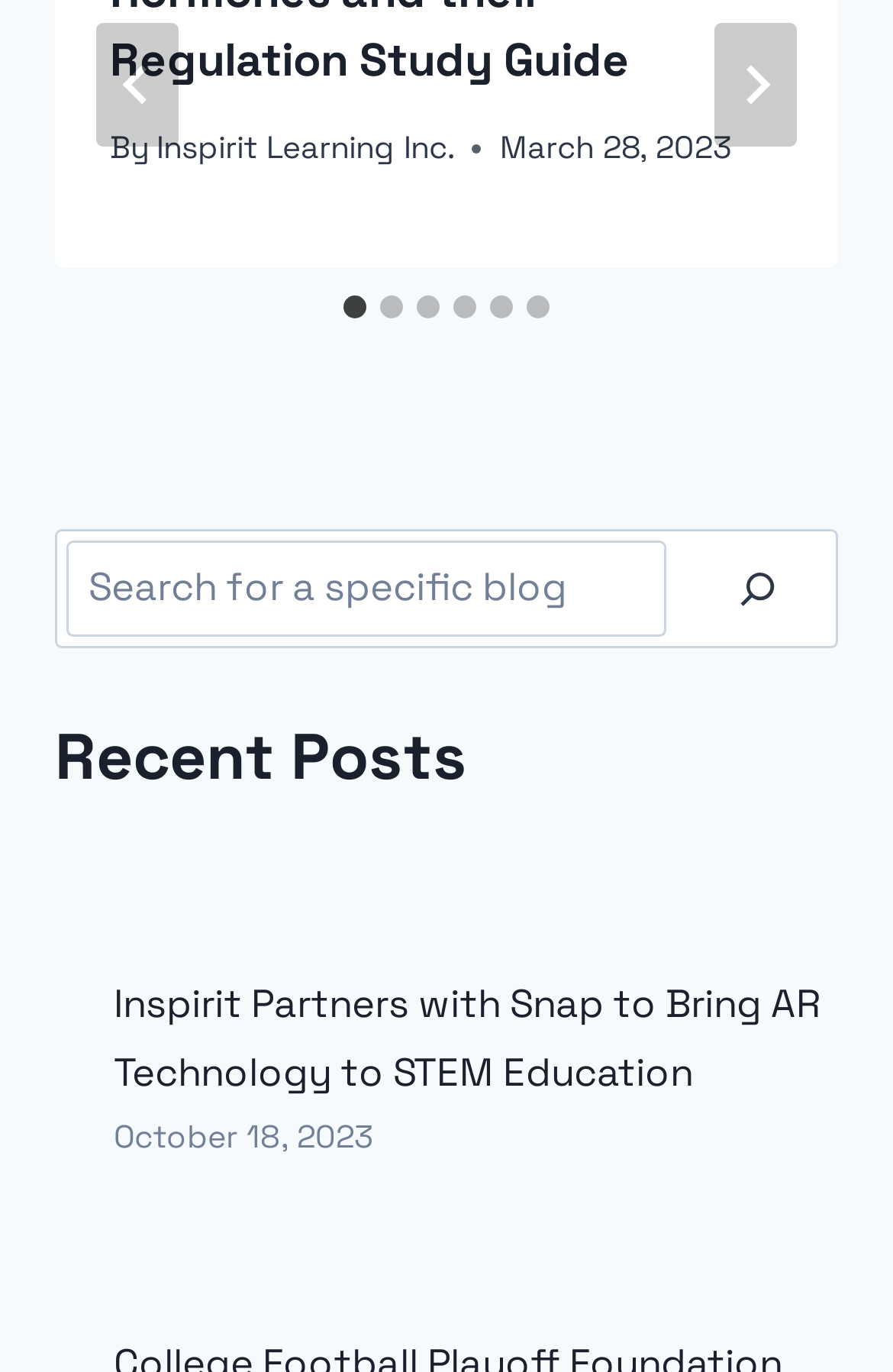Determine the bounding box coordinates (top-left x, top-left y, bottom-right x, bottom-right y) of the UI element described in the following text: aria-label="Go to slide 3"

[0.467, 0.216, 0.492, 0.232]